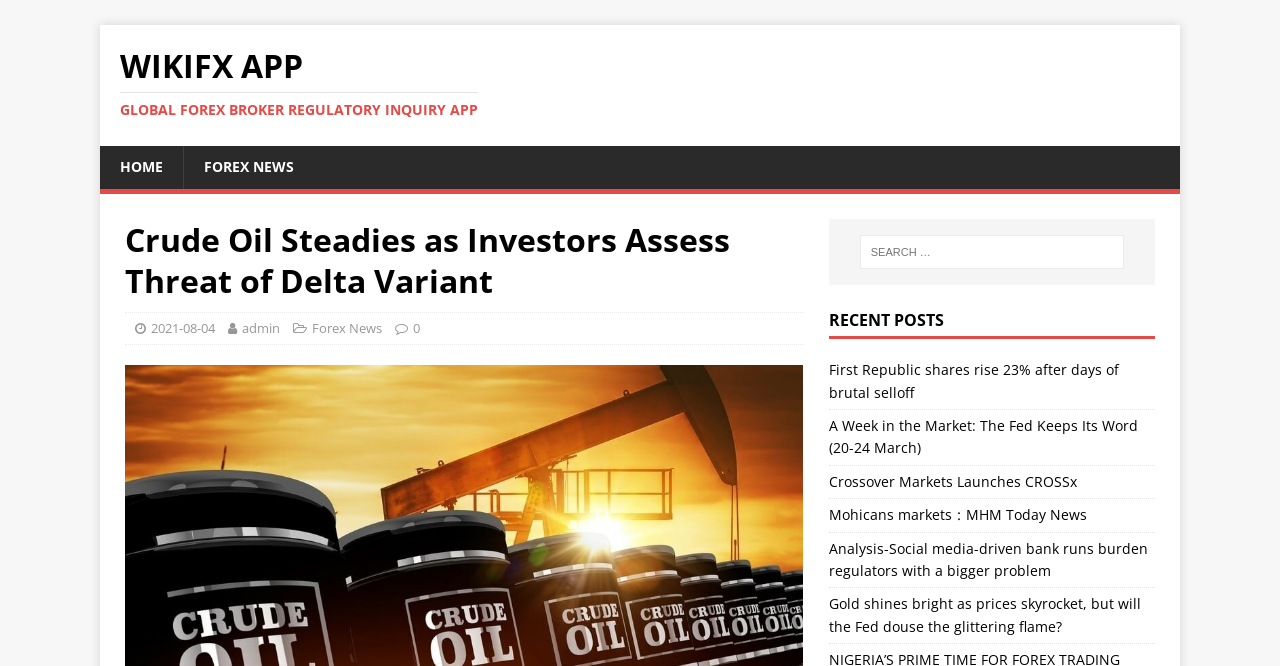Offer a comprehensive description of the webpage’s content and structure.

The webpage is about Crude Oil news and appears to be a news article page from WikiFX APP. At the top, there is a link to "WIKIFX APP GLOBAL FOREX BROKER REGULATORY INQUIRY APP" with a heading "WIKIFX APP" and a subheading "GLOBAL FOREX BROKER REGULATORY INQUIRY APP". Below this, there are two links, "HOME" and "FOREX NEWS", which are positioned side by side.

The main content of the page is a news article with the title "Crude Oil Steadies as Investors Assess Threat of Delta Variant". The article has a date "2021-08-04" and is attributed to "admin". There are also links to categories "Forex News" and a comment count "0".

To the right of the article title, there is a search box with a label "Search for:". Below the search box, there is a heading "RECENT POSTS" followed by a list of five news article links, including "First Republic shares rise 23% after days of brutal selloff", "A Week in the Market: The Fed Keeps Its Word (20-24 March)", and others. These links are stacked vertically and take up a significant portion of the page.